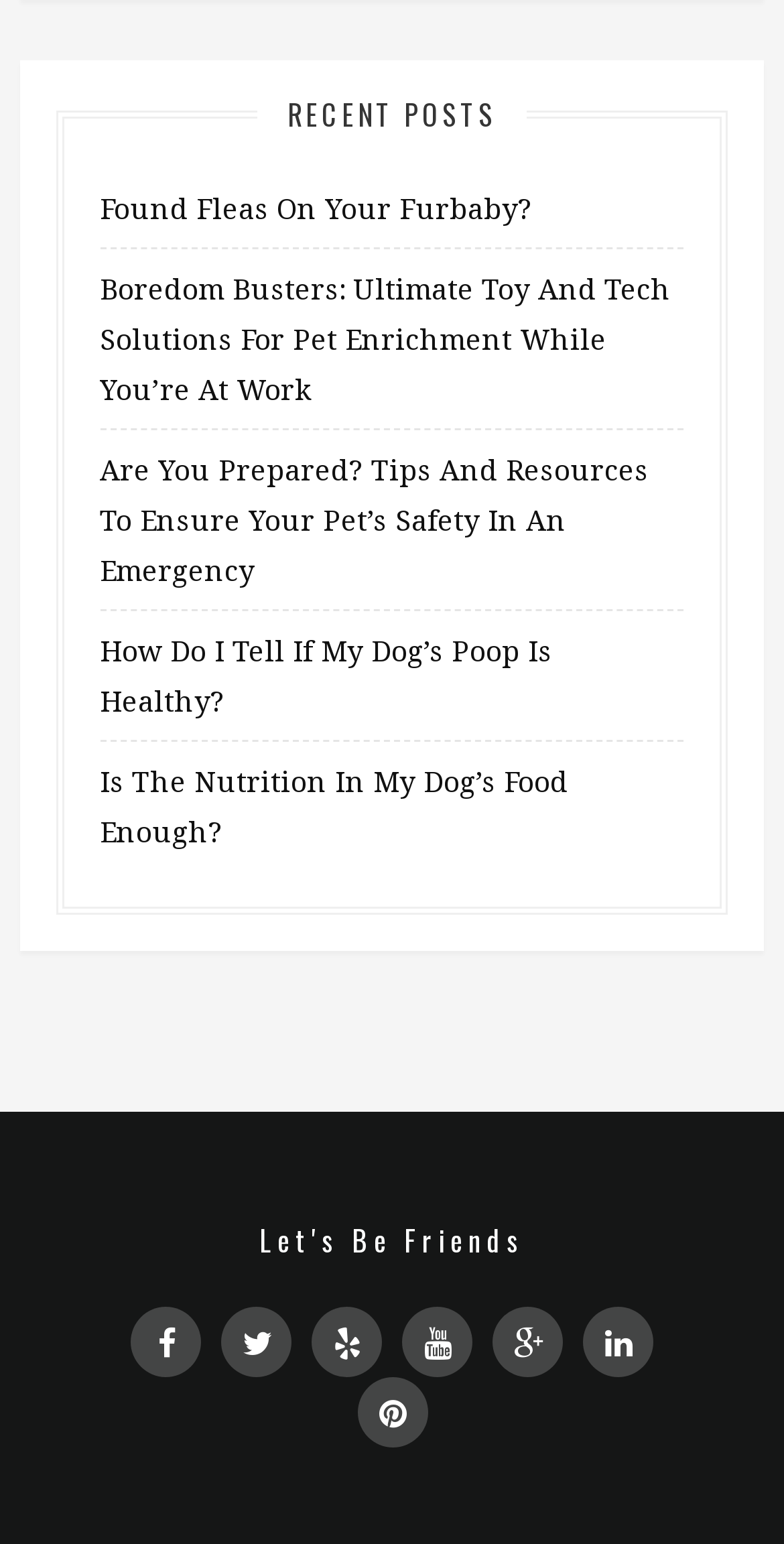What is the topic of the fifth post?
Provide an in-depth and detailed answer to the question.

The fifth link on the webpage has the text 'Is The Nutrition In My Dog’s Food Enough?' which suggests that the topic of the fifth post is about the nutrition in dog food.